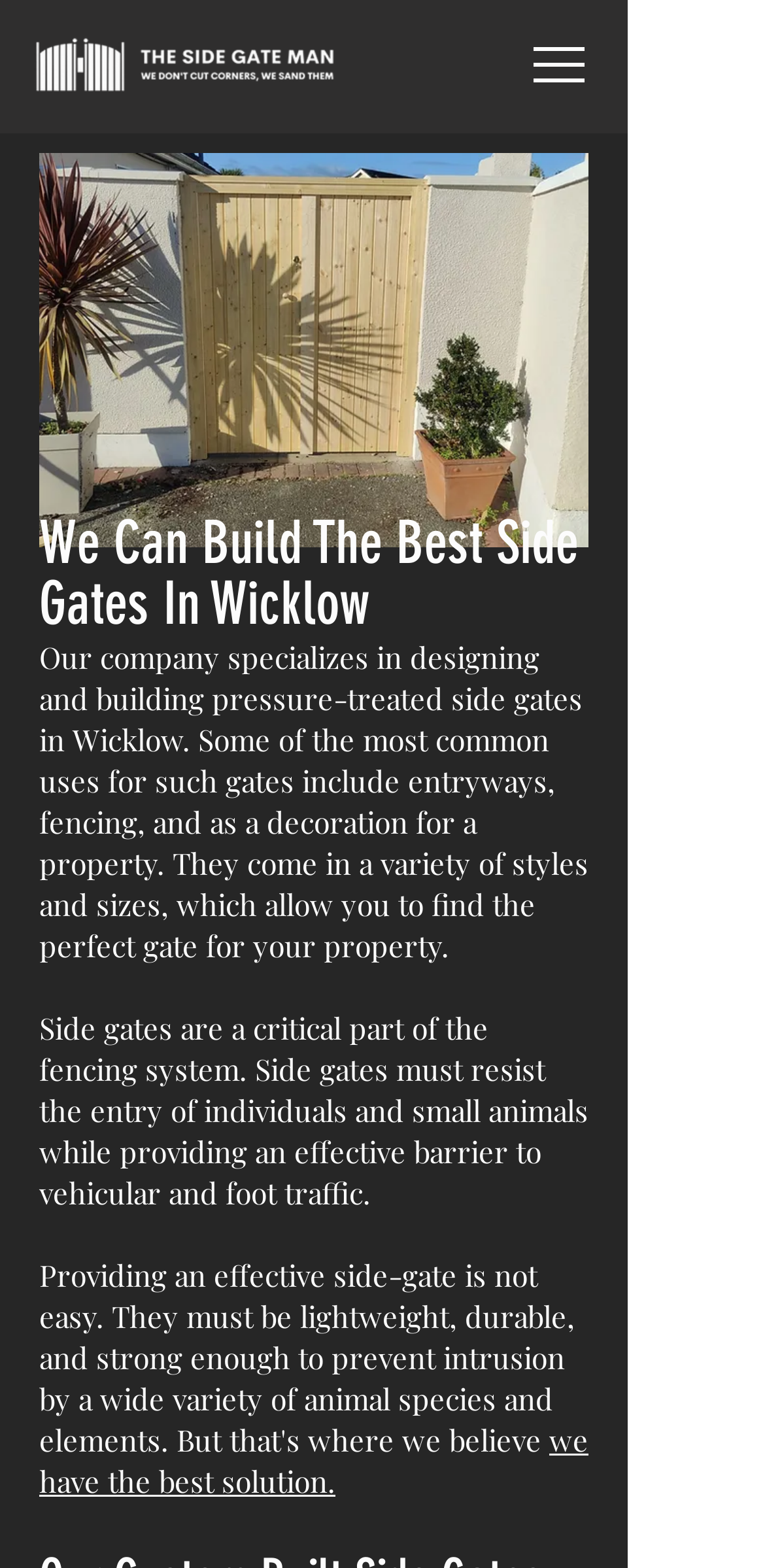Please give a short response to the question using one word or a phrase:
What can be found in a variety of styles and sizes?

side gates